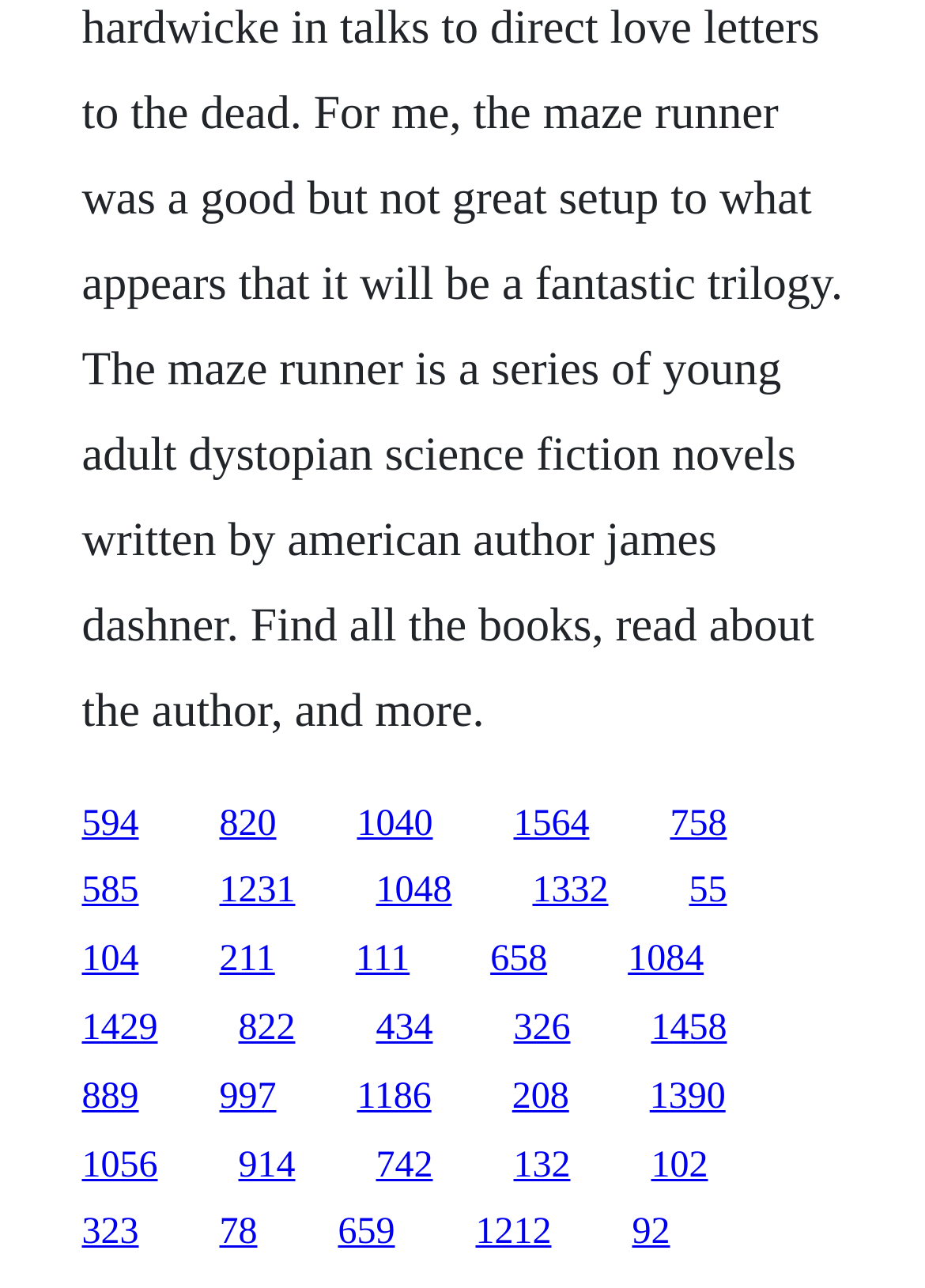Please identify the bounding box coordinates of the area that needs to be clicked to fulfill the following instruction: "go to the fifteenth link."

[0.679, 0.73, 0.761, 0.761]